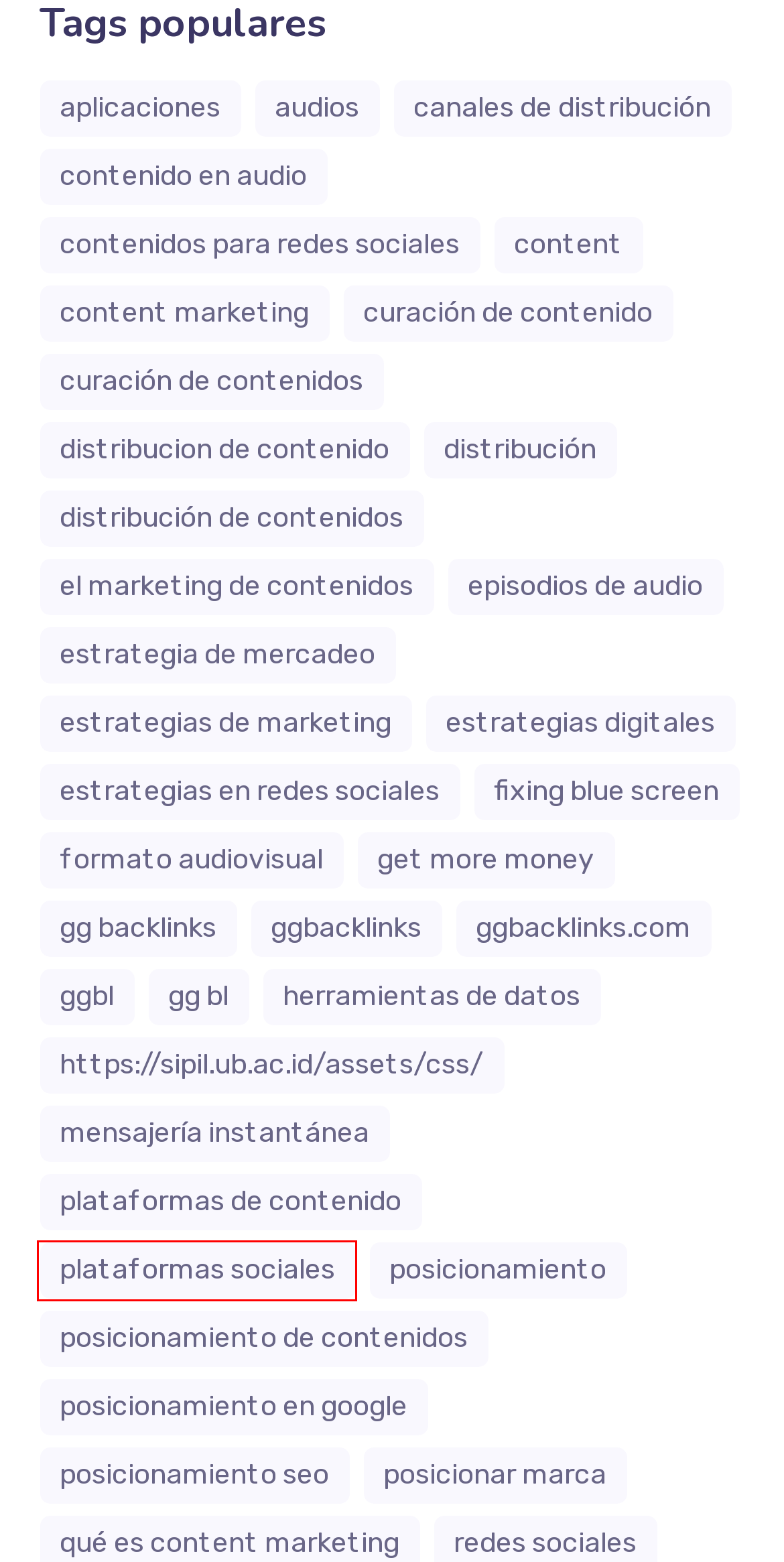You are given a screenshot of a webpage with a red rectangle bounding box around a UI element. Select the webpage description that best matches the new webpage after clicking the element in the bounding box. Here are the candidates:
A. Posicionar marca – Ap Media And Tech S.R.L
B. GGBacklinks – Ap Media And Tech S.R.L
C. Canales de distribución – Ap Media And Tech S.R.L
D. Distribución de contenidos – Ap Media And Tech S.R.L
E. get more money – Ap Media And Tech S.R.L
F. episodios de audio – Ap Media And Tech S.R.L
G. plataformas sociales – Ap Media And Tech S.R.L
H. estrategia de mercadeo – Ap Media And Tech S.R.L

G